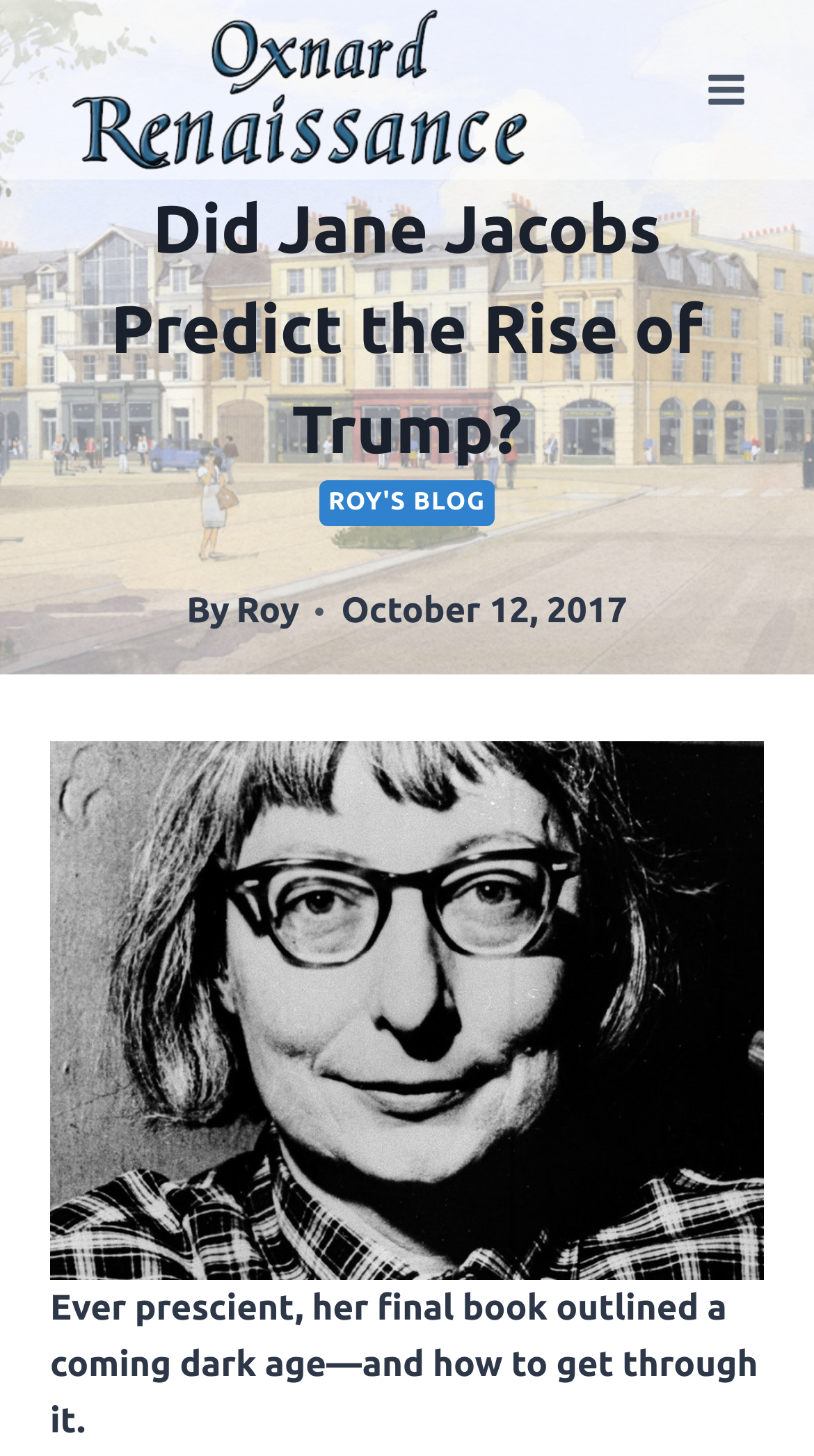Create a detailed narrative describing the layout and content of the webpage.

The webpage is an article titled "Did Jane Jacobs Predict the Rise of Trump?" with a focus on the author's final book and its relevance to current events. At the top left of the page, there is a link to "Oxnard Placemaking, Civic Beauty & Urban Design" accompanied by an image with the same name. 

To the right of this link, there is a button labeled "Open menu" with a toggle menu icon. Below the top section, there is a header with the article title "Did Jane Jacobs Predict the Rise of Trump?" in a larger font size. 

Underneath the title, there is a link to "ROY'S BLOG" and the author's name "Roy" with a "By" label. The publication date "October 12, 2017" is also displayed in this section. 

The main content of the article starts with a paragraph that summarizes the author's final book, stating that it outlined a coming dark age and how to get through it. This text is positioned near the bottom of the page.